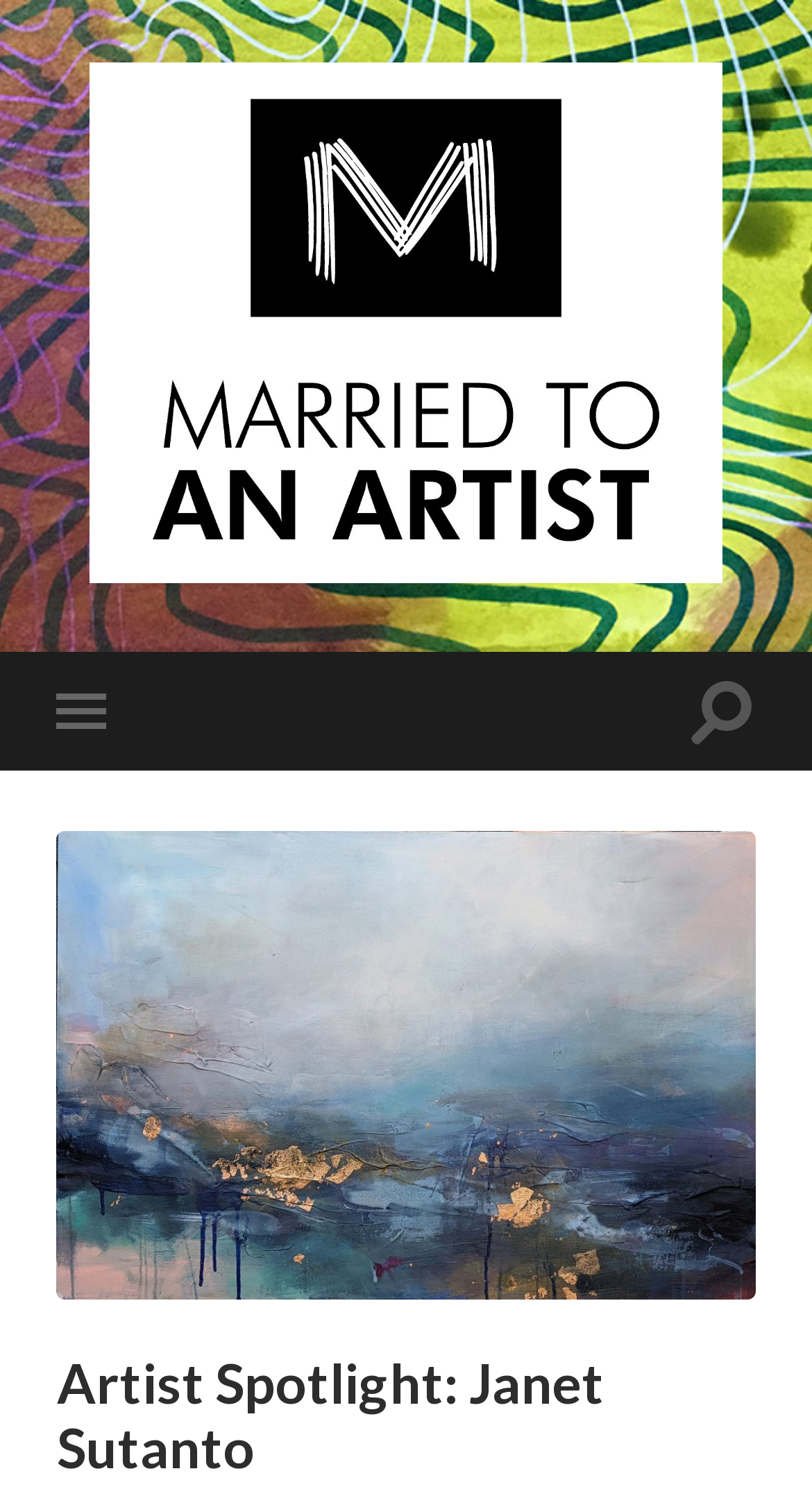Highlight the bounding box of the UI element that corresponds to this description: "Married To An Artist".

[0.111, 0.041, 0.888, 0.386]